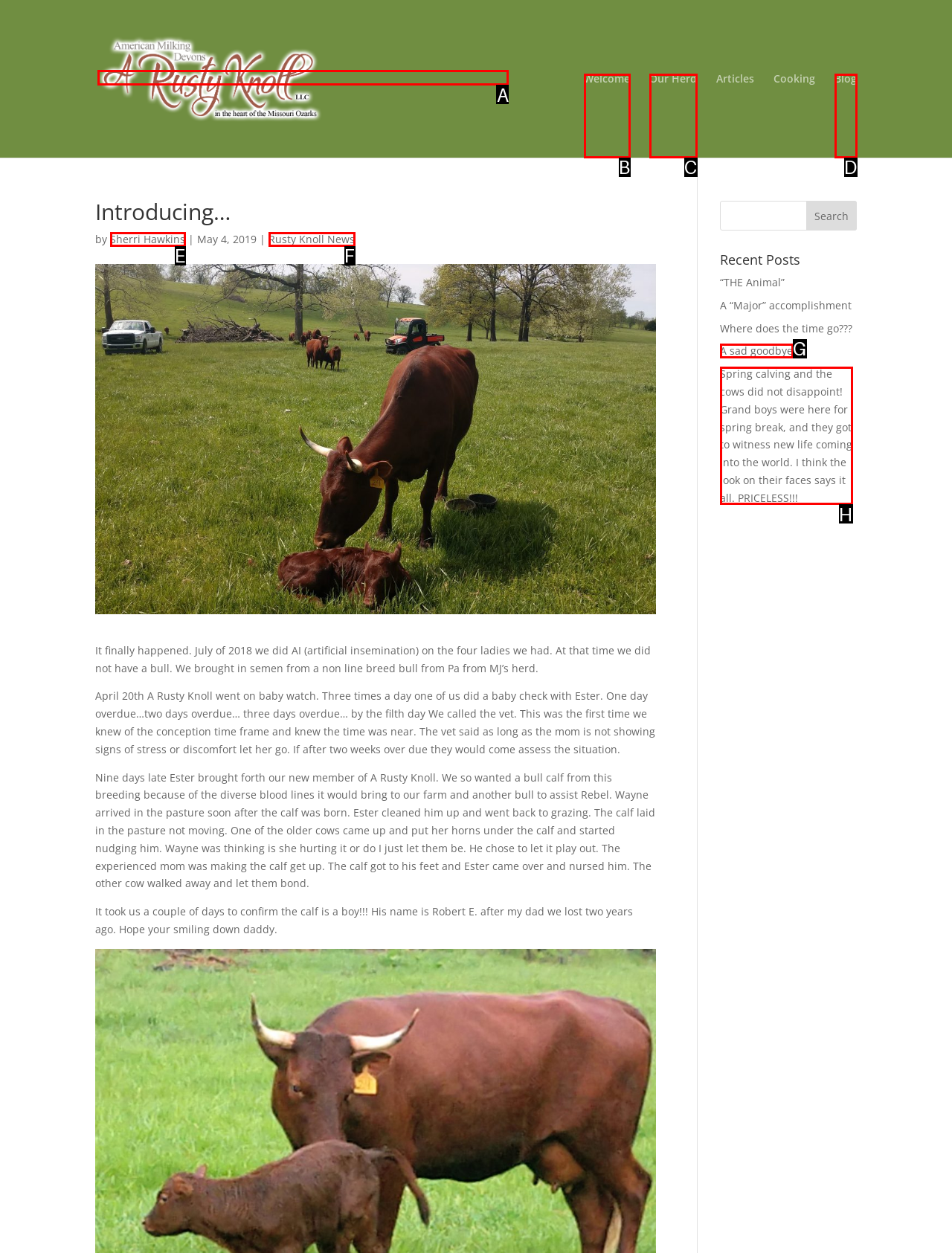Which lettered option should be clicked to perform the following task: Click on the 'A Rusty Knoll' link
Respond with the letter of the appropriate option.

A